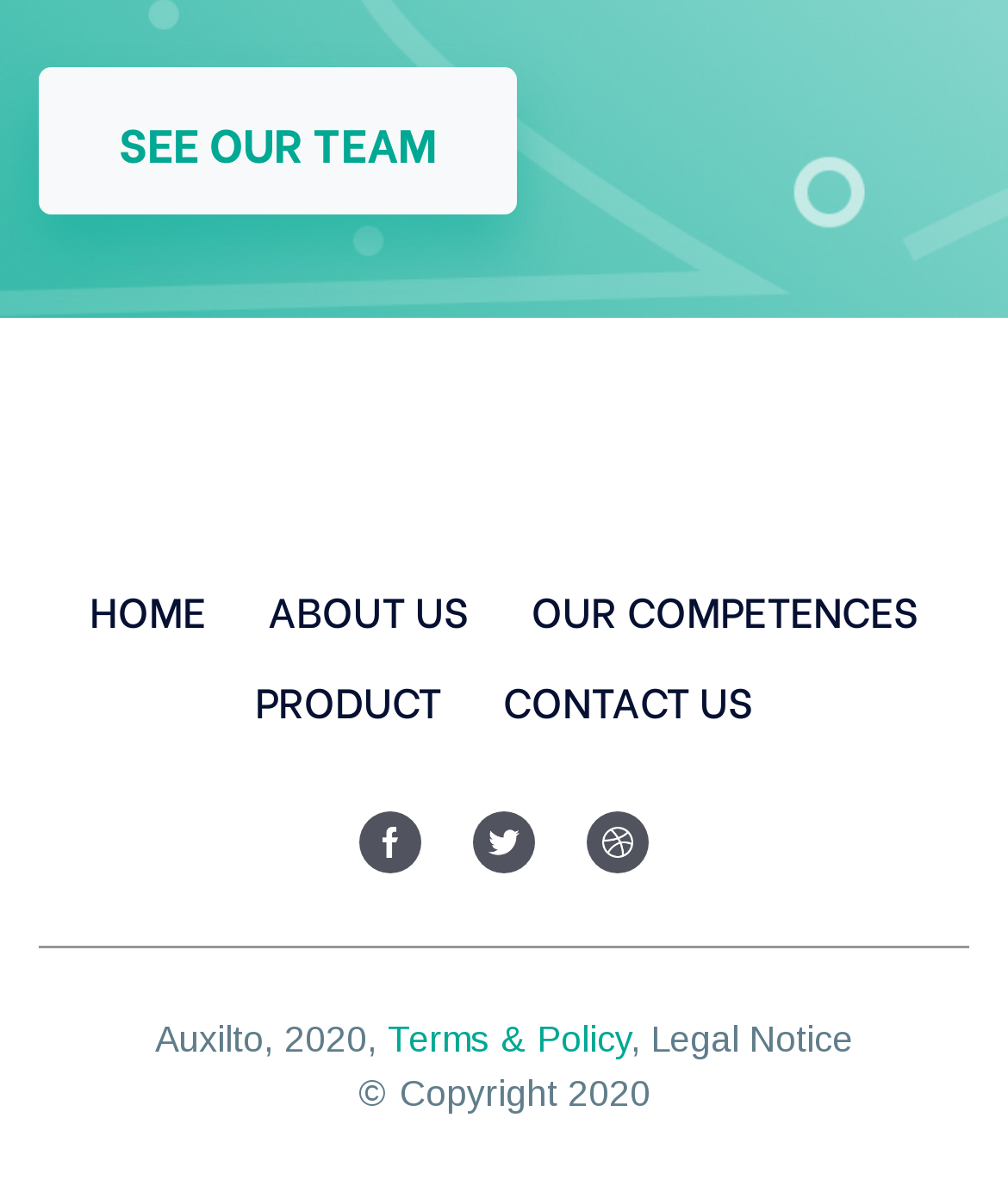Use the information in the screenshot to answer the question comprehensively: How many social media links are there?

I found three social media links on the webpage, which are represented by empty link texts. They are located near the bottom of the webpage.